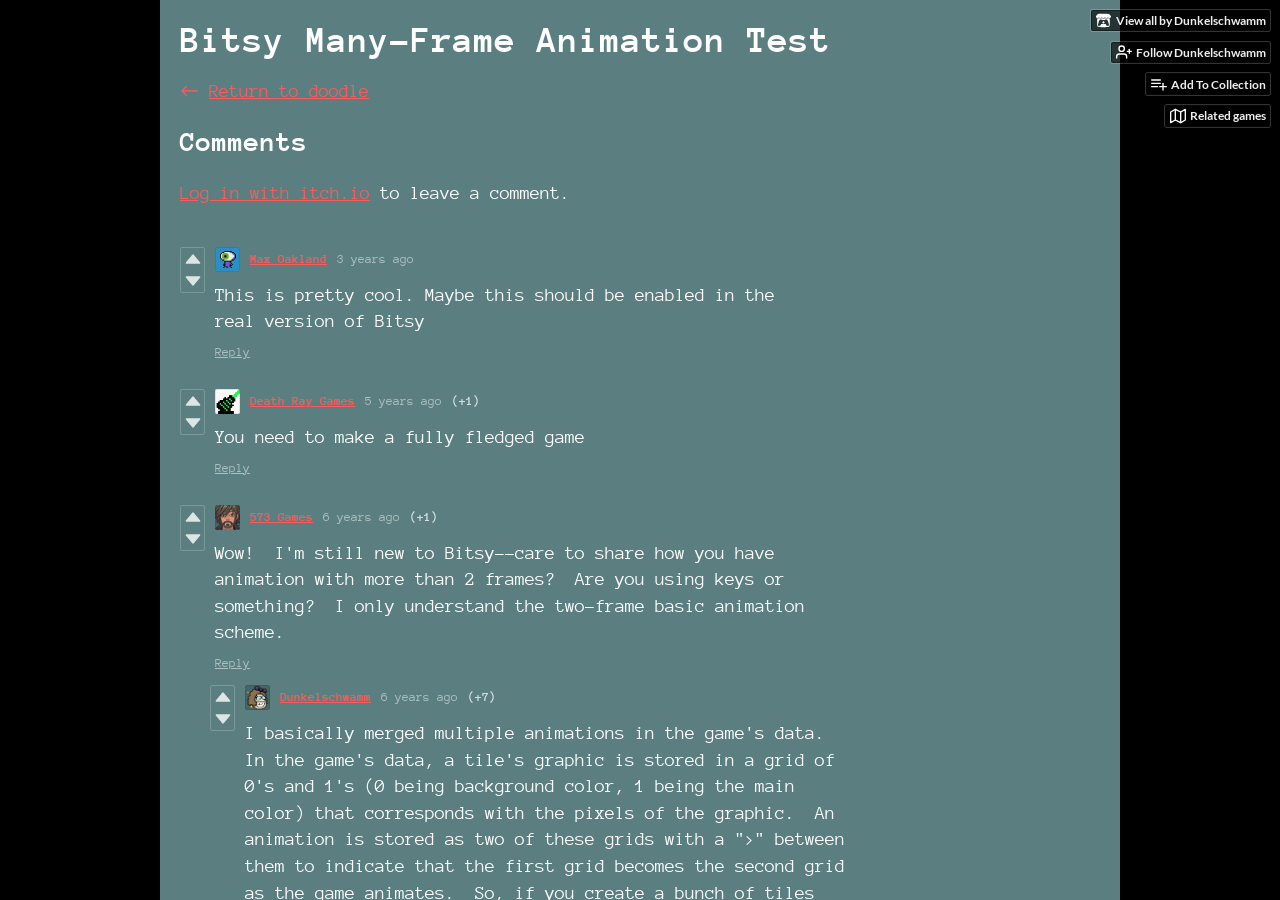Predict the bounding box of the UI element that fits this description: "Related gamesRelated".

[0.91, 0.117, 0.992, 0.141]